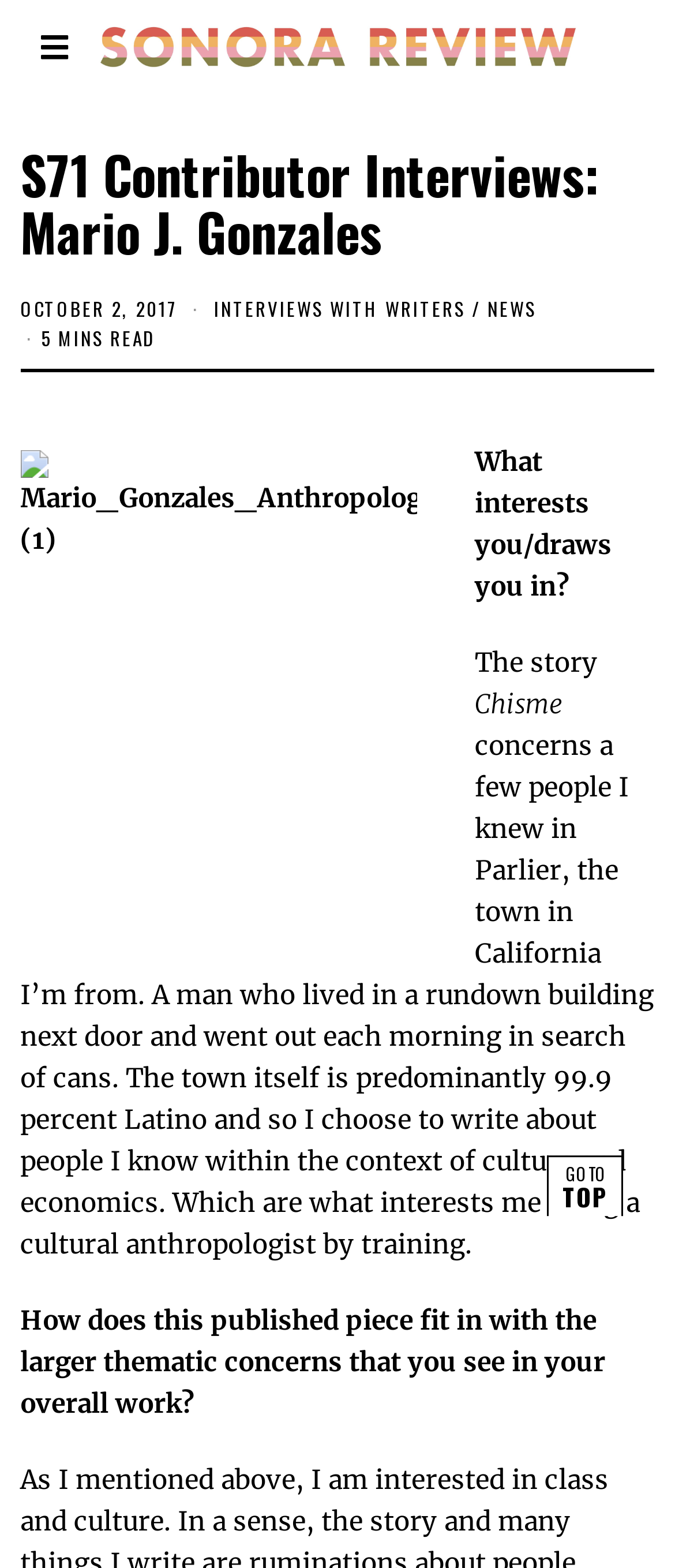Please provide the bounding box coordinates in the format (top-left x, top-left y, bottom-right x, bottom-right y). Remember, all values are floating point numbers between 0 and 1. What is the bounding box coordinate of the region described as: News

[0.722, 0.188, 0.794, 0.206]